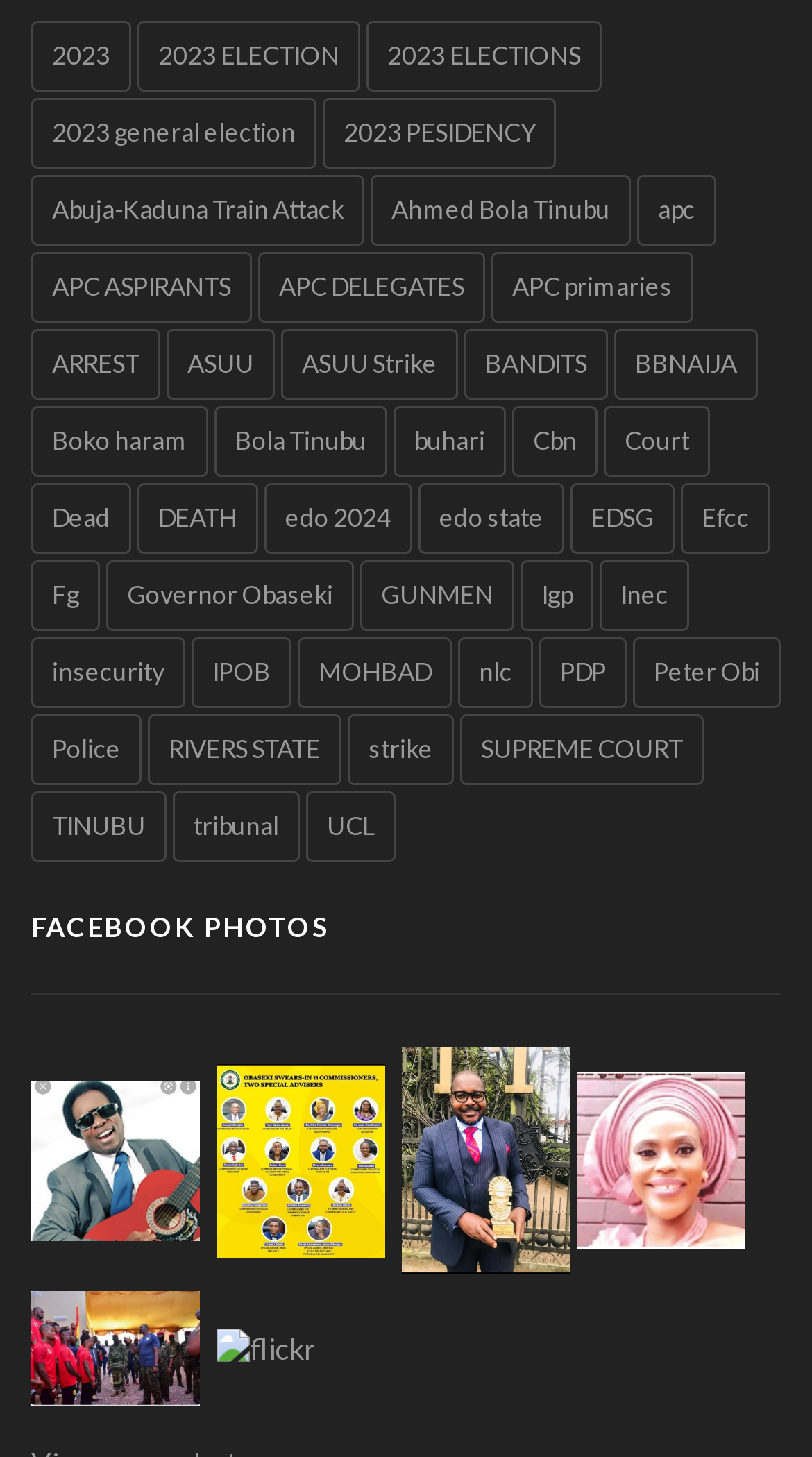How many links are related to the 2023 election?
From the image, respond with a single word or phrase.

4